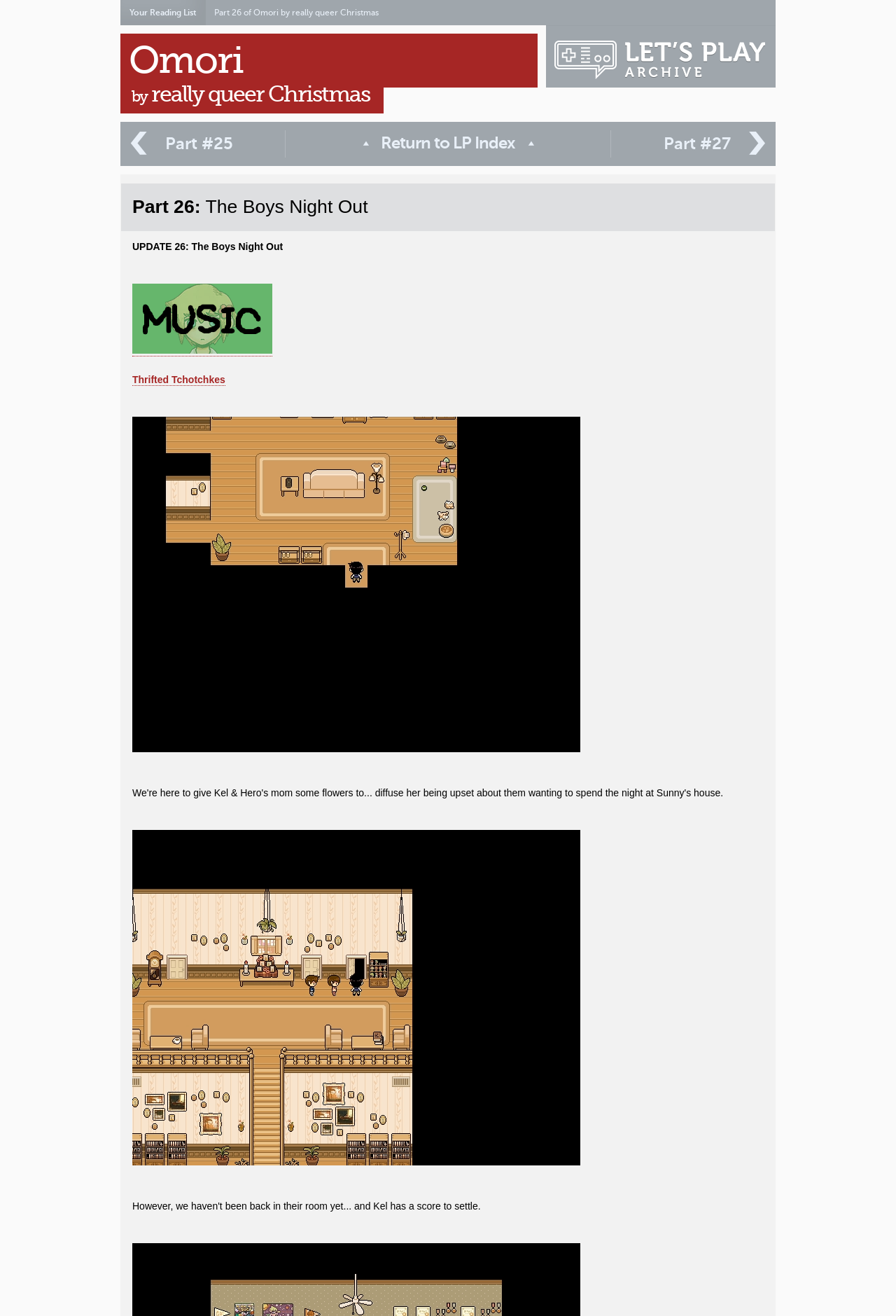Identify the bounding box coordinates for the UI element described as: "‹ Part #25".

[0.144, 0.099, 0.3, 0.12]